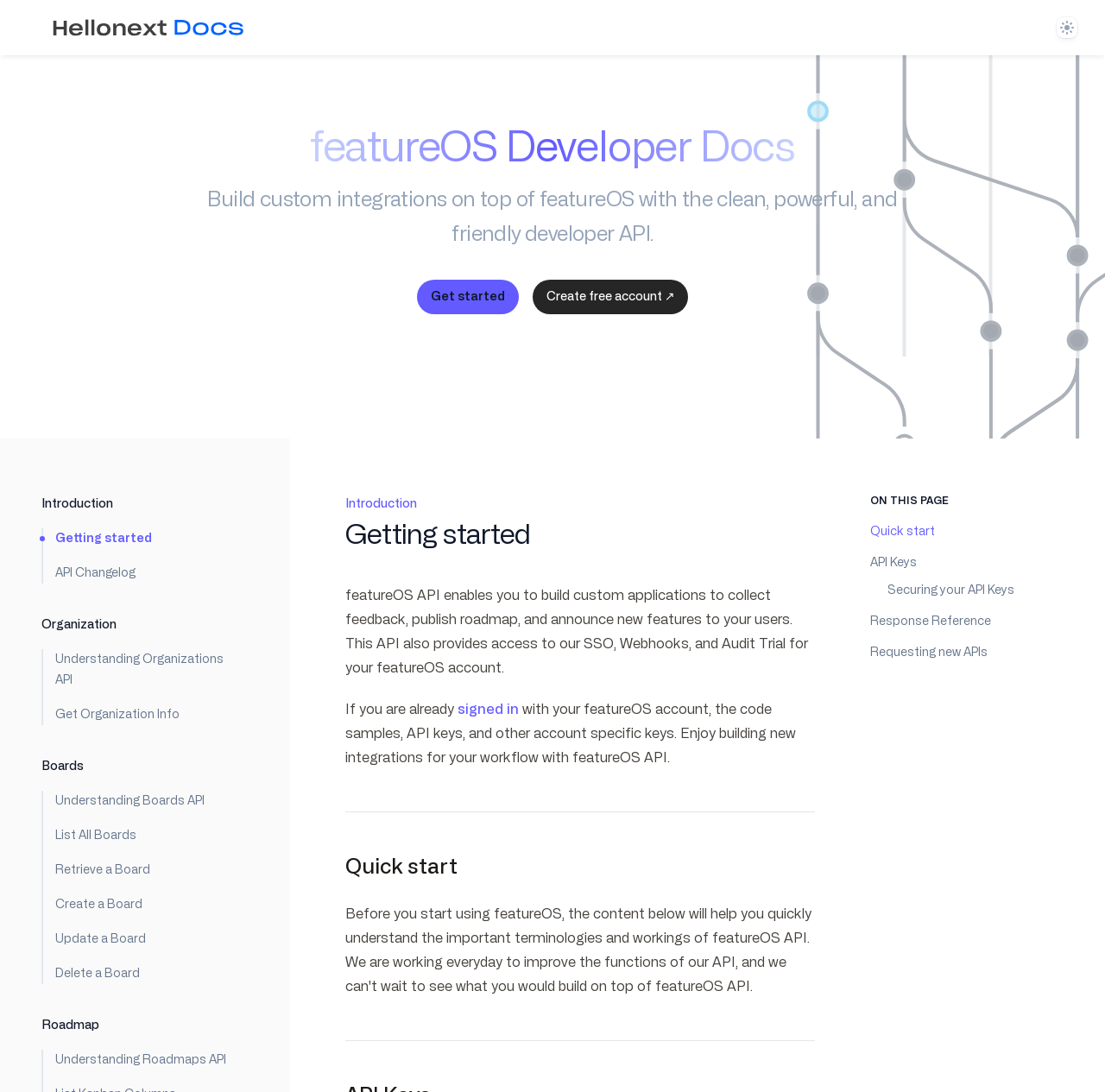Using the webpage screenshot and the element description Logo/Dark/Internal/ModuleLogo/Dark/Internal/Module, determine the bounding box coordinates. Specify the coordinates in the format (top-left x, top-left y, bottom-right x, bottom-right y) with values ranging from 0 to 1.

[0.025, 0.016, 0.221, 0.035]